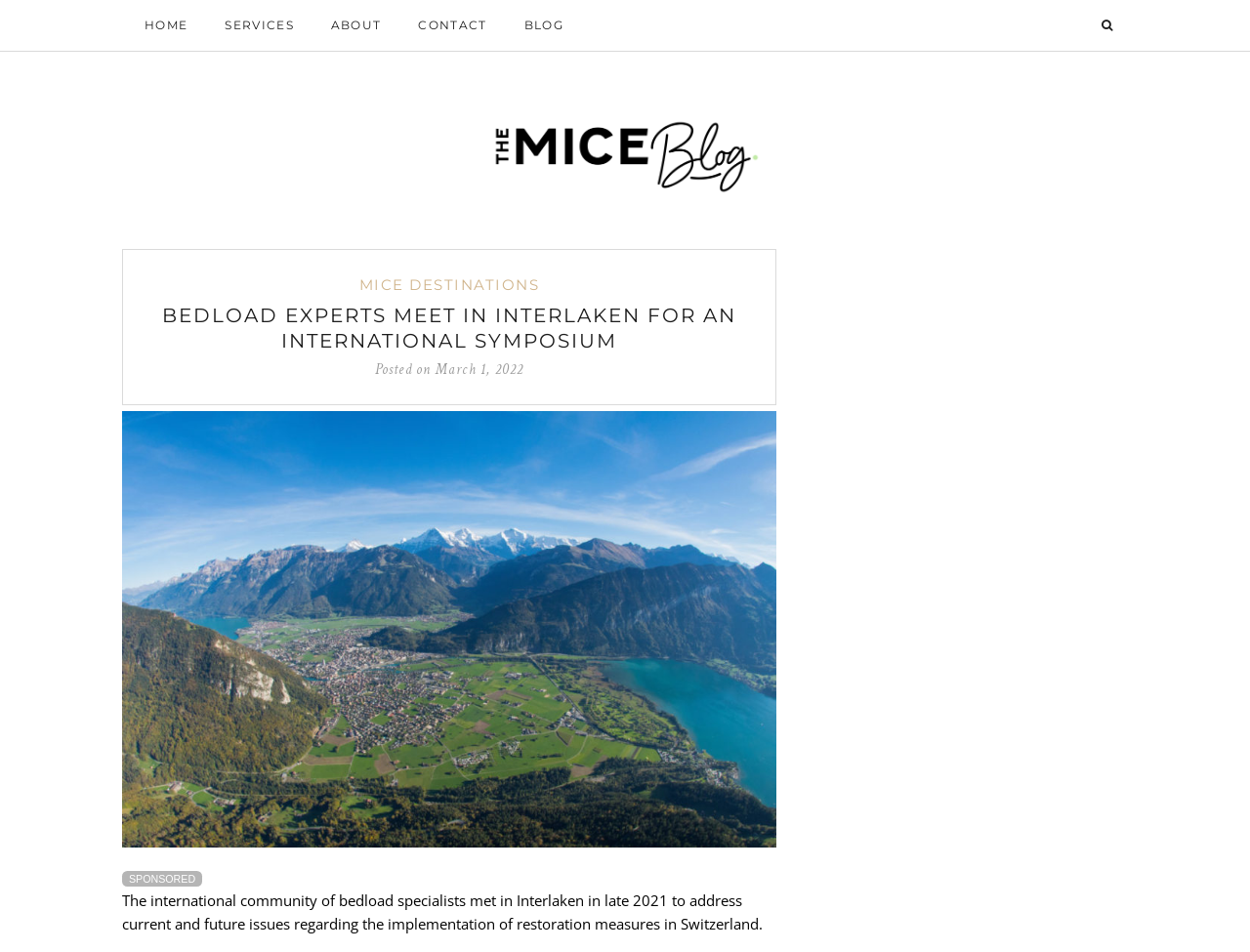What is the main heading of this webpage? Please extract and provide it.

BEDLOAD EXPERTS MEET IN INTERLAKEN FOR AN INTERNATIONAL SYMPOSIUM